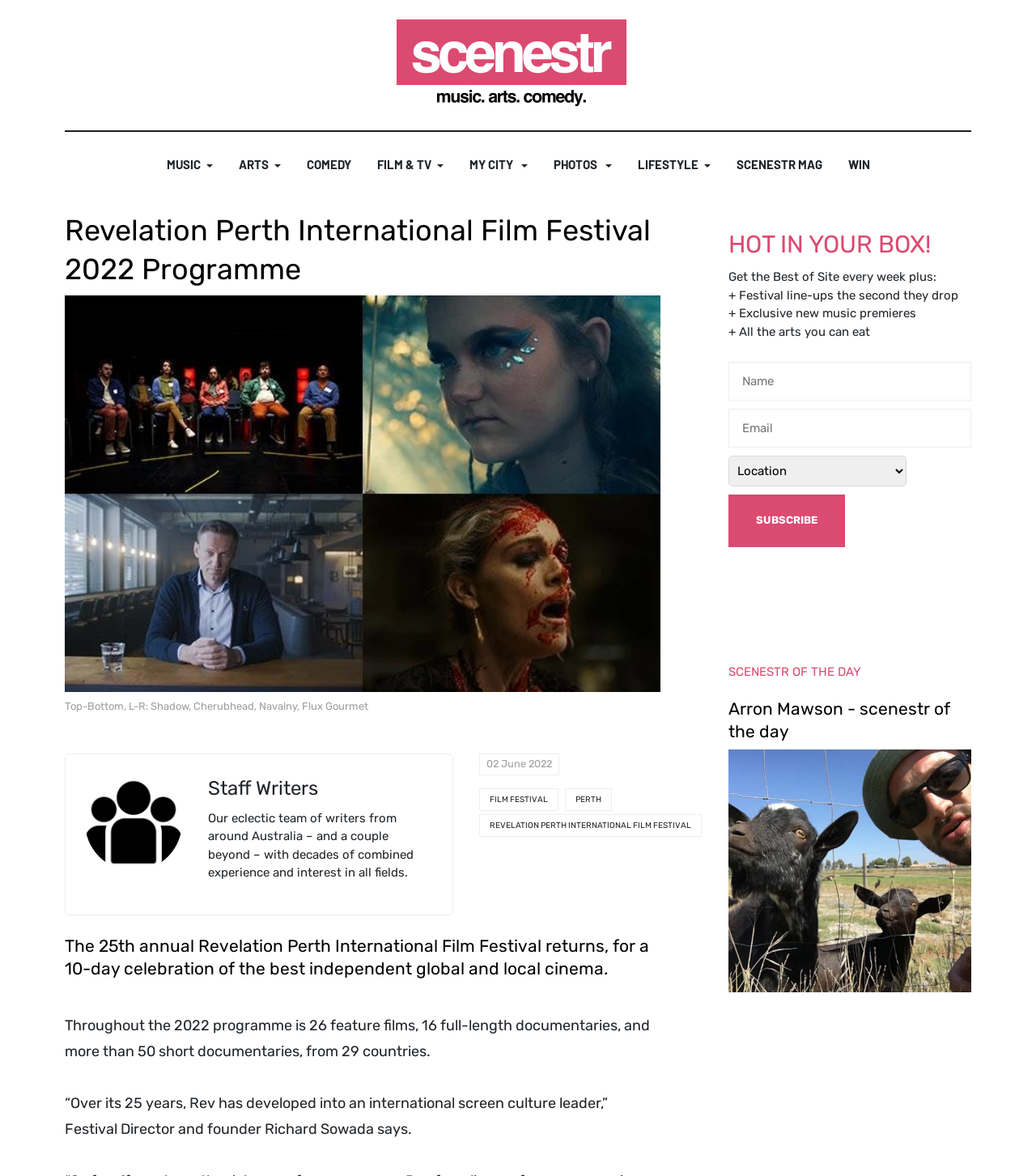Given the element description Share on Tumblr, specify the bounding box coordinates of the corresponding UI element in the format (top-left x, top-left y, bottom-right x, bottom-right y). All values must be between 0 and 1.

None